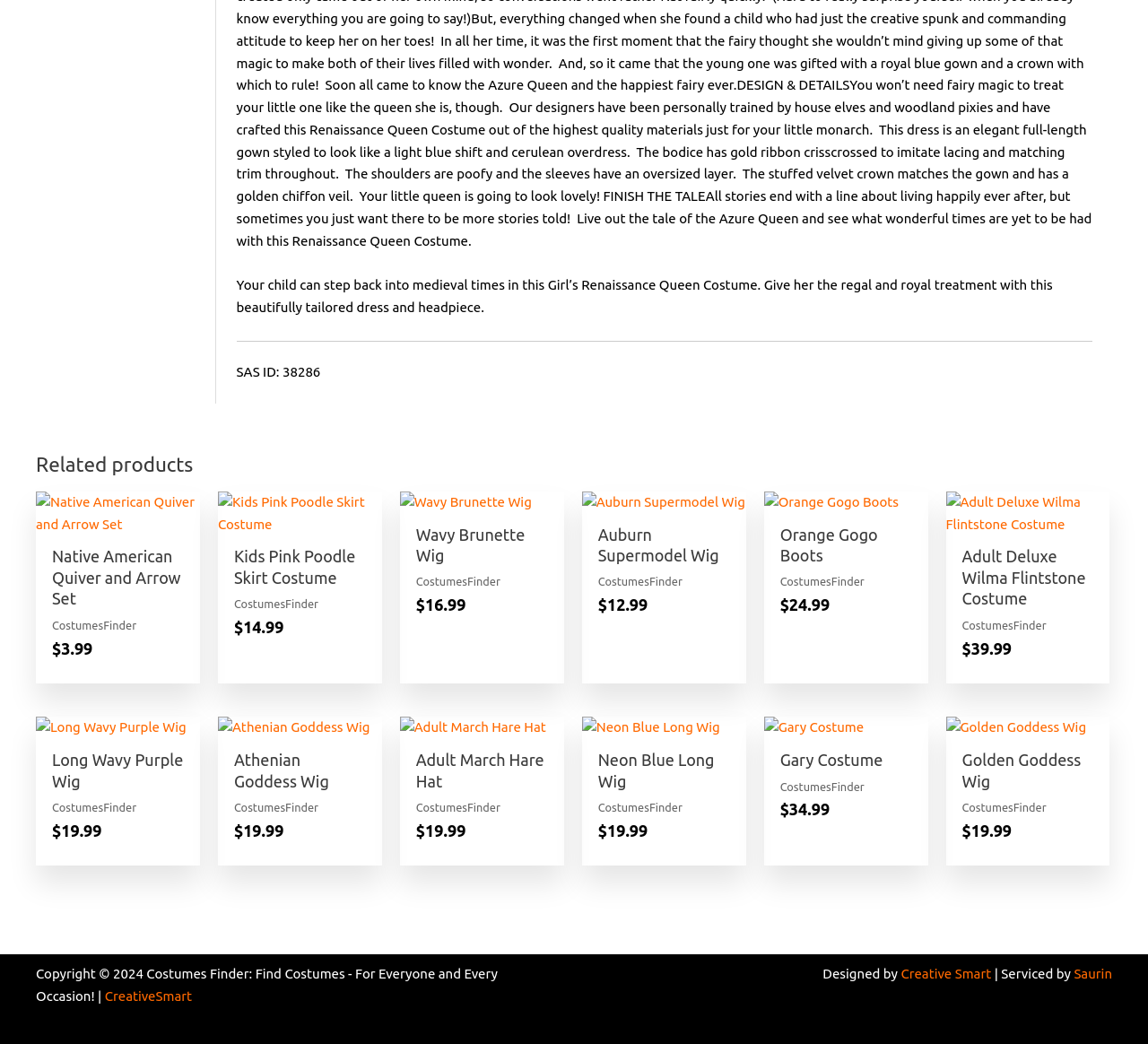Please provide the bounding box coordinates for the UI element as described: "Saurin". The coordinates must be four floats between 0 and 1, represented as [left, top, right, bottom].

[0.935, 0.925, 0.969, 0.94]